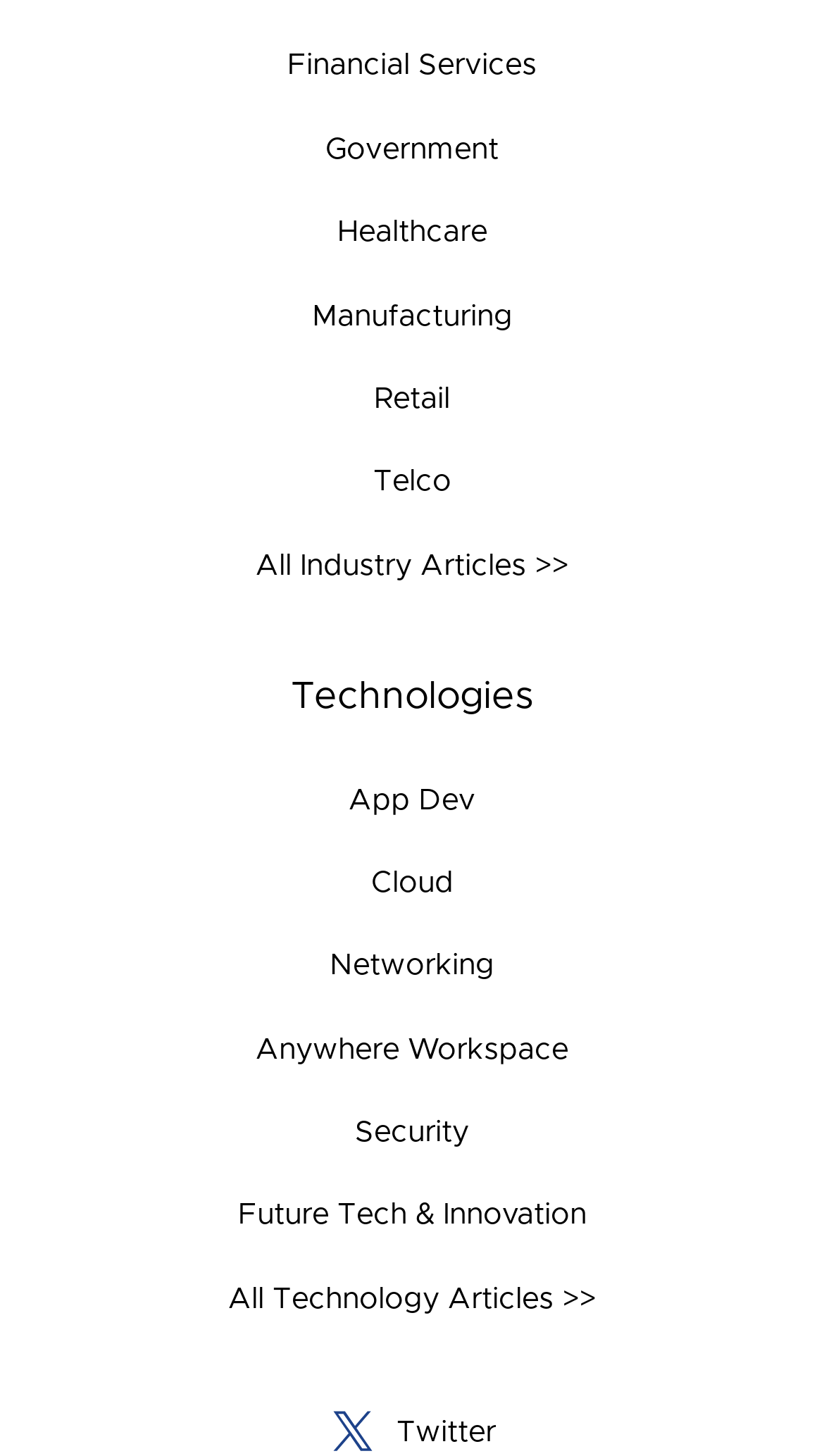Please specify the bounding box coordinates of the clickable region to carry out the following instruction: "View Financial Services Archive". The coordinates should be four float numbers between 0 and 1, in the format [left, top, right, bottom].

[0.349, 0.035, 0.651, 0.056]